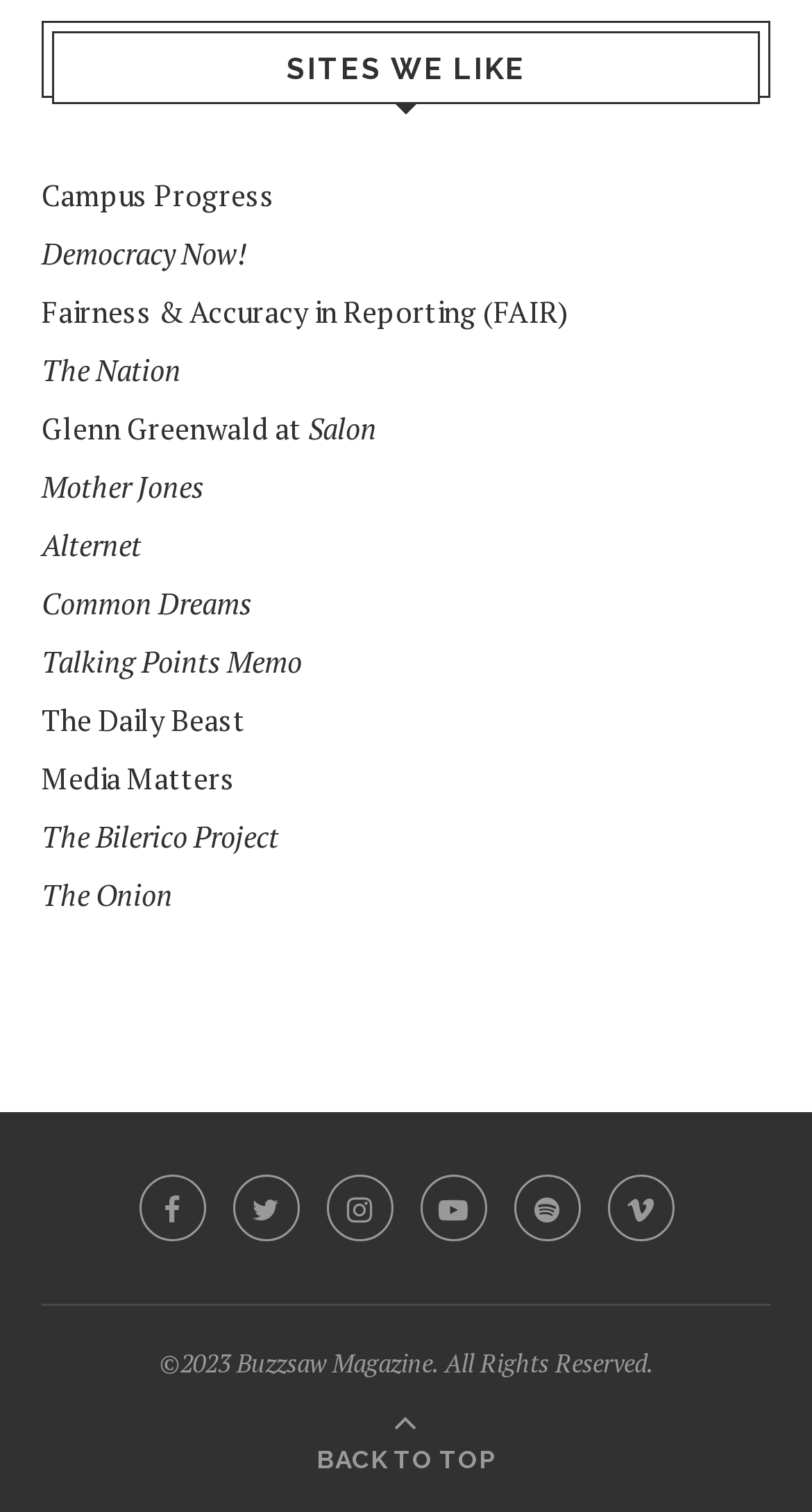Find the bounding box coordinates of the element's region that should be clicked in order to follow the given instruction: "Click the 'Locations We Serve' button". The coordinates should consist of four float numbers between 0 and 1, i.e., [left, top, right, bottom].

None